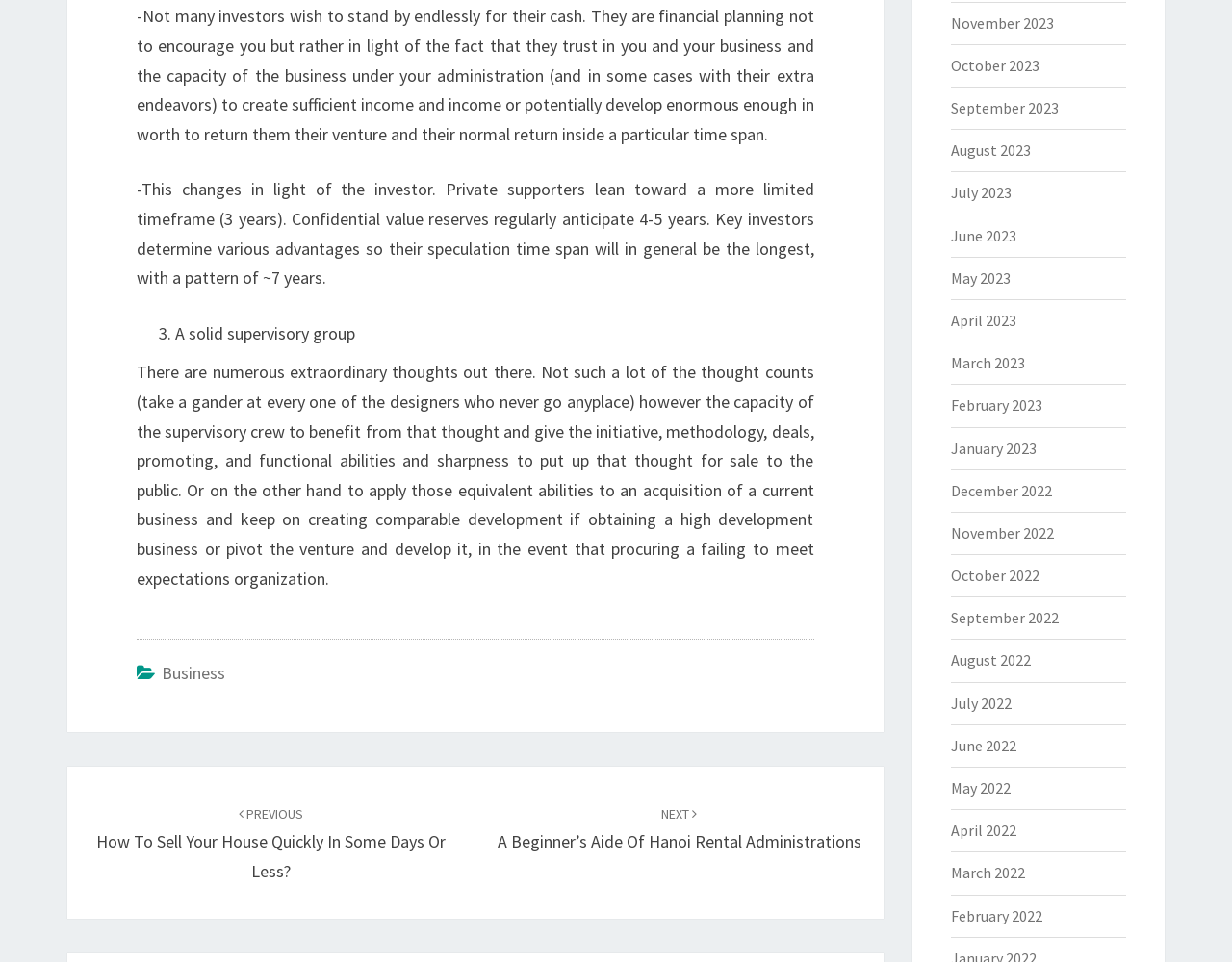Please locate the bounding box coordinates of the element that should be clicked to achieve the given instruction: "Contact Us".

None